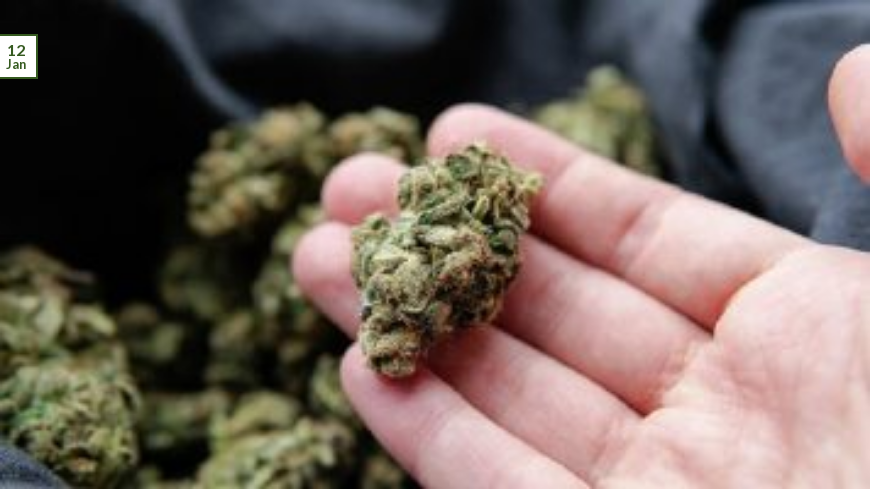Generate a detailed caption for the image.

This image captures a close-up of a hand holding a dense cannabis bud, surrounded by additional buds laid out on a dark fabric background. The vibrant green color of the cannabis, combined with its intricate textures, highlights its quality and freshness. In the top left corner, the date “12 Jan” indicates a specific reference point for the image. This photograph likely serves to highlight the quality and nature of medical cannabis, aligning with the theme of the webpage which discusses European medical cannabis purchases and the increasing acceptance of cannabis products for medicinal use across Europe.